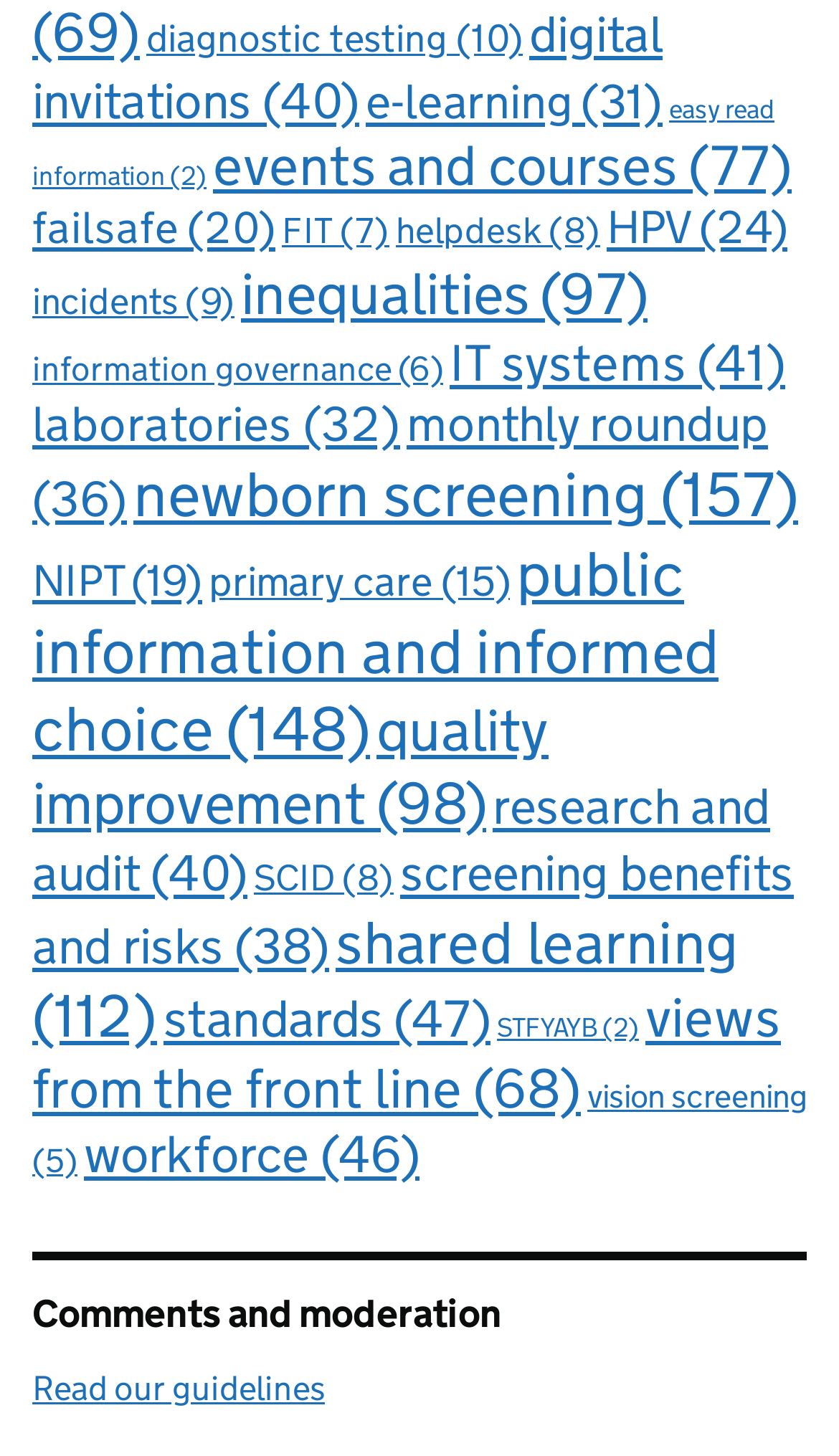How many items are in the 'easy read information' category?
Provide a concise answer using a single word or phrase based on the image.

2